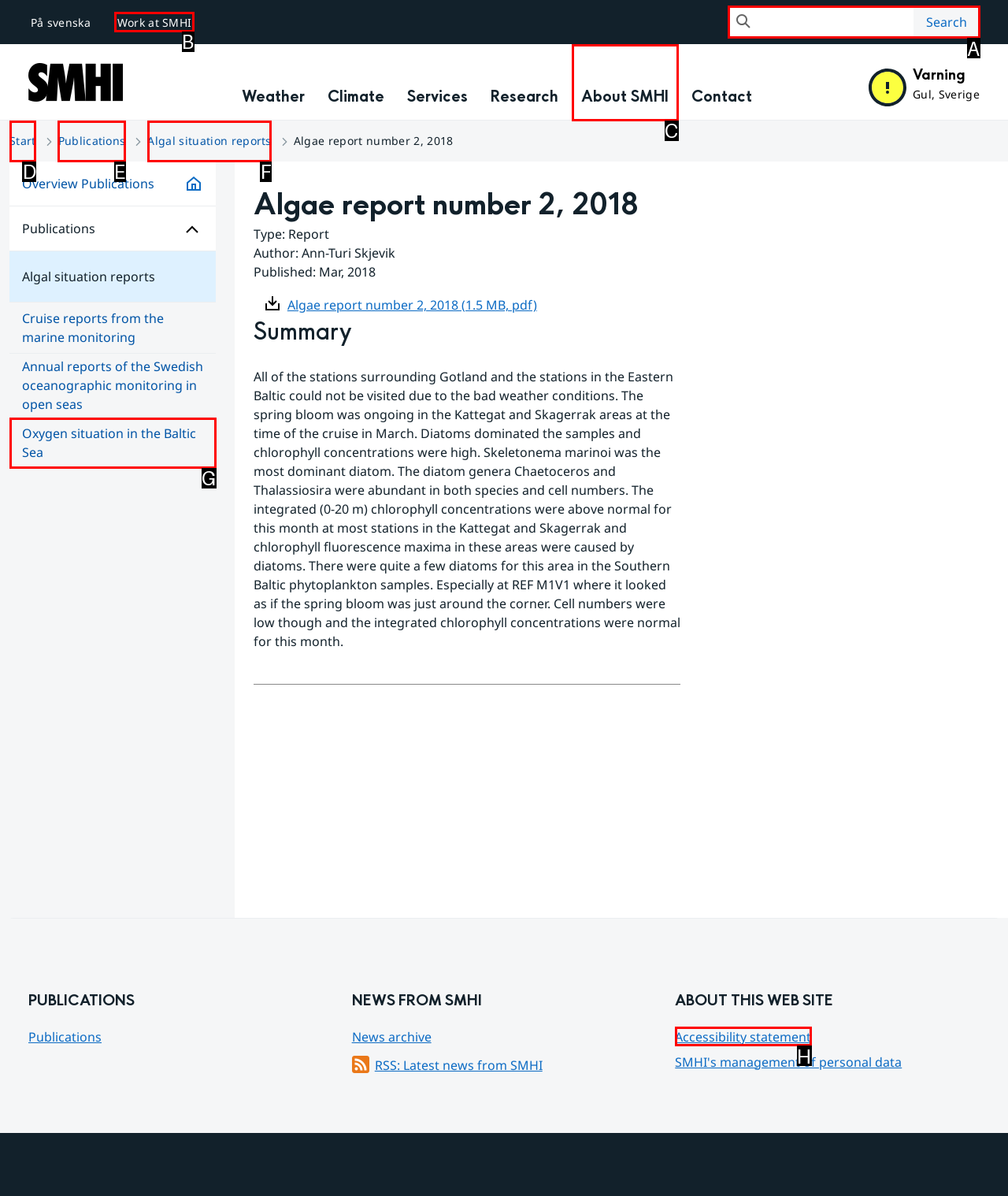Tell me which one HTML element I should click to complete the following task: Search smhi.se/en Answer with the option's letter from the given choices directly.

A